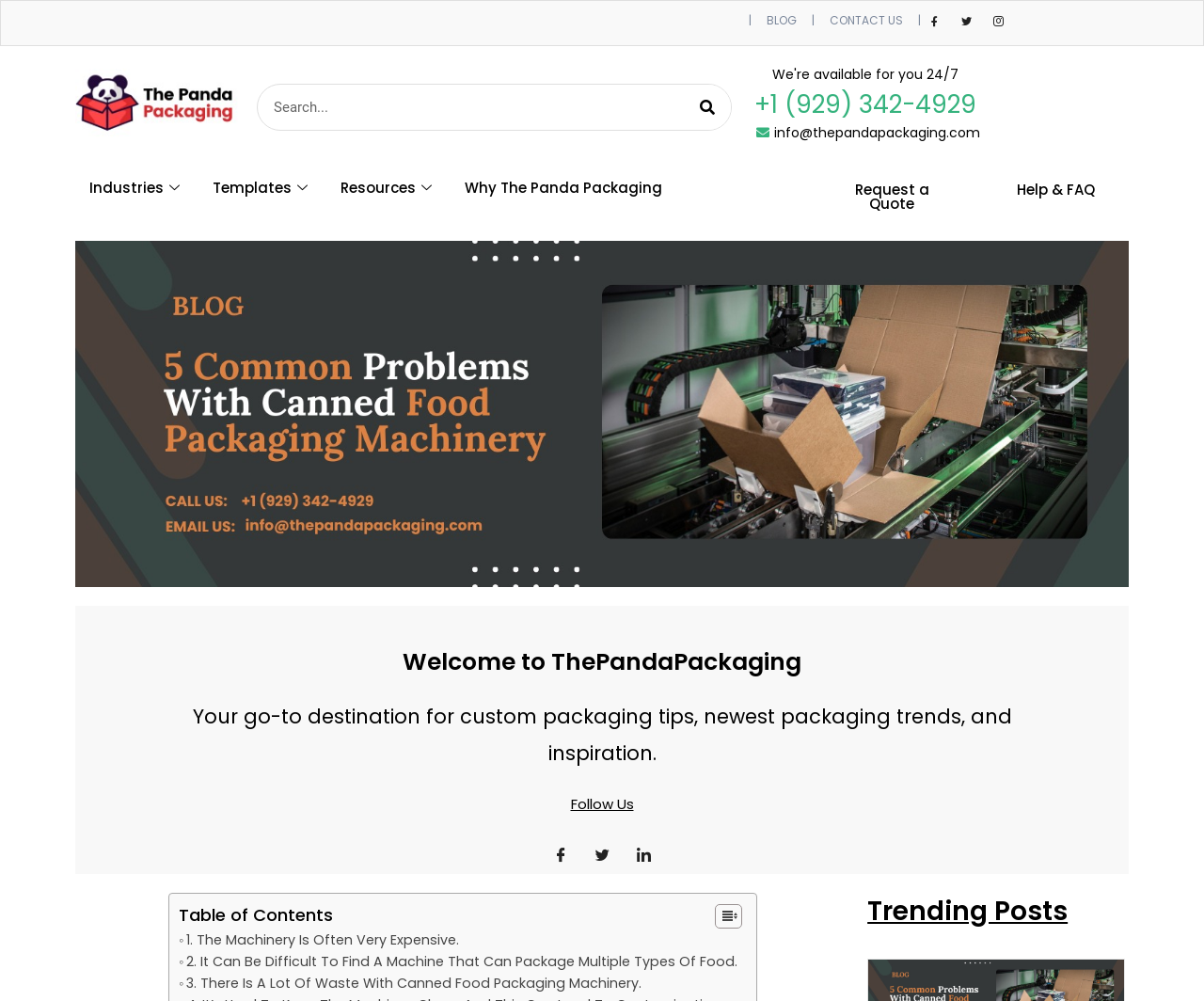Provide the bounding box coordinates for the UI element that is described by this text: "parent_node: Search name="s" placeholder="Search..."". The coordinates should be in the form of four float numbers between 0 and 1: [left, top, right, bottom].

[0.214, 0.085, 0.568, 0.13]